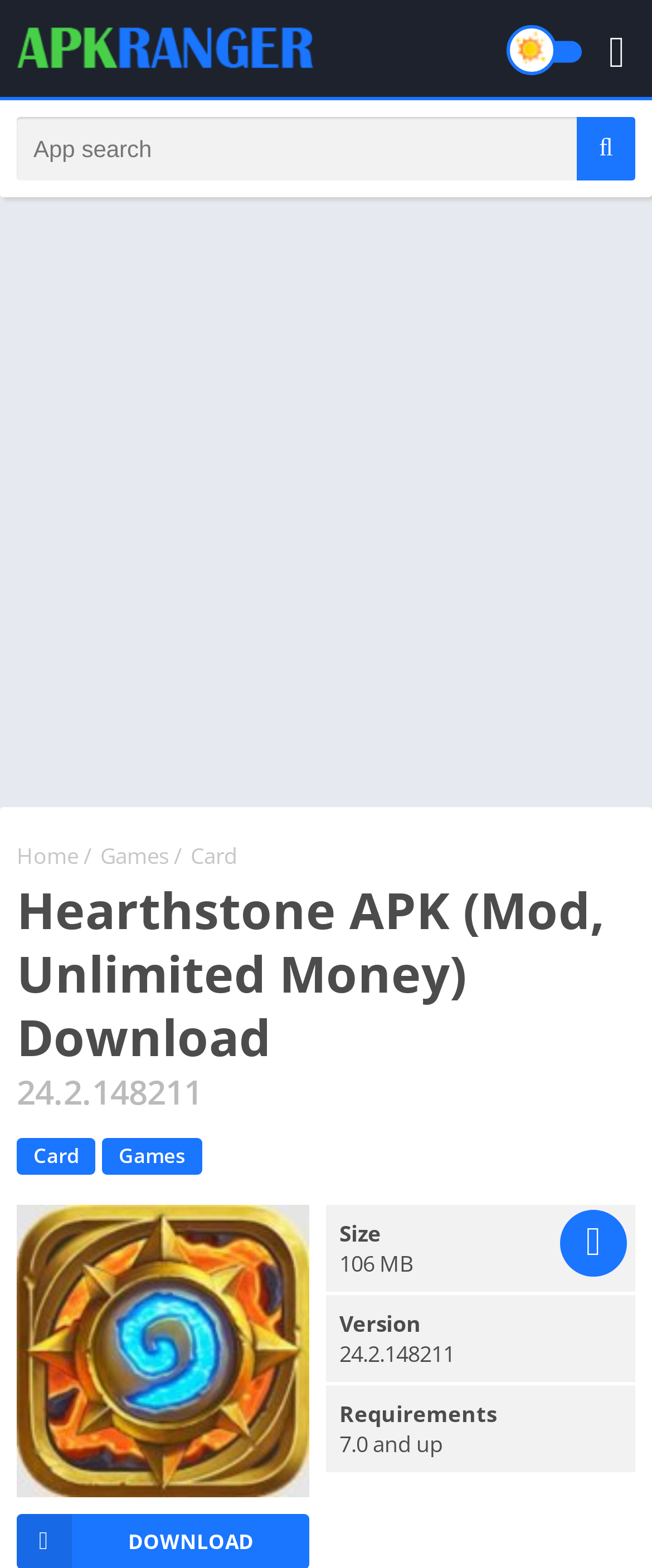Find the bounding box coordinates for the area you need to click to carry out the instruction: "View the Games page". The coordinates should be four float numbers between 0 and 1, indicated as [left, top, right, bottom].

[0.154, 0.536, 0.259, 0.555]